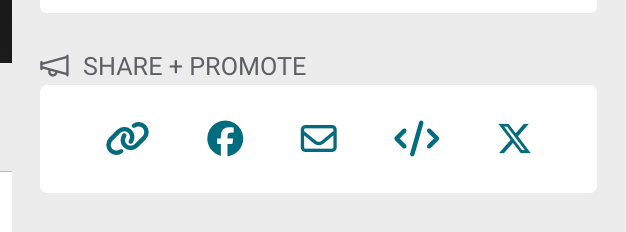How many social media platforms are directly shareable from this toolbar?
Using the visual information, answer the question in a single word or phrase.

2